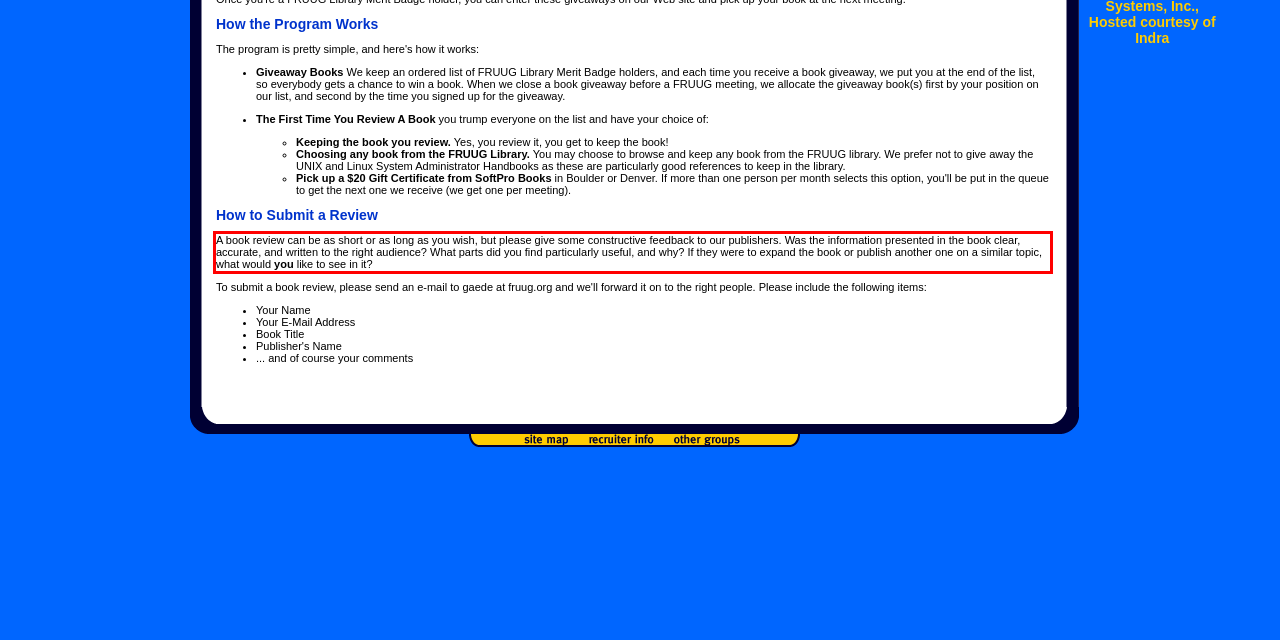Please look at the screenshot provided and find the red bounding box. Extract the text content contained within this bounding box.

A book review can be as short or as long as you wish, but please give some constructive feedback to our publishers. Was the information presented in the book clear, accurate, and written to the right audience? What parts did you find particularly useful, and why? If they were to expand the book or publish another one on a similar topic, what would you like to see in it?